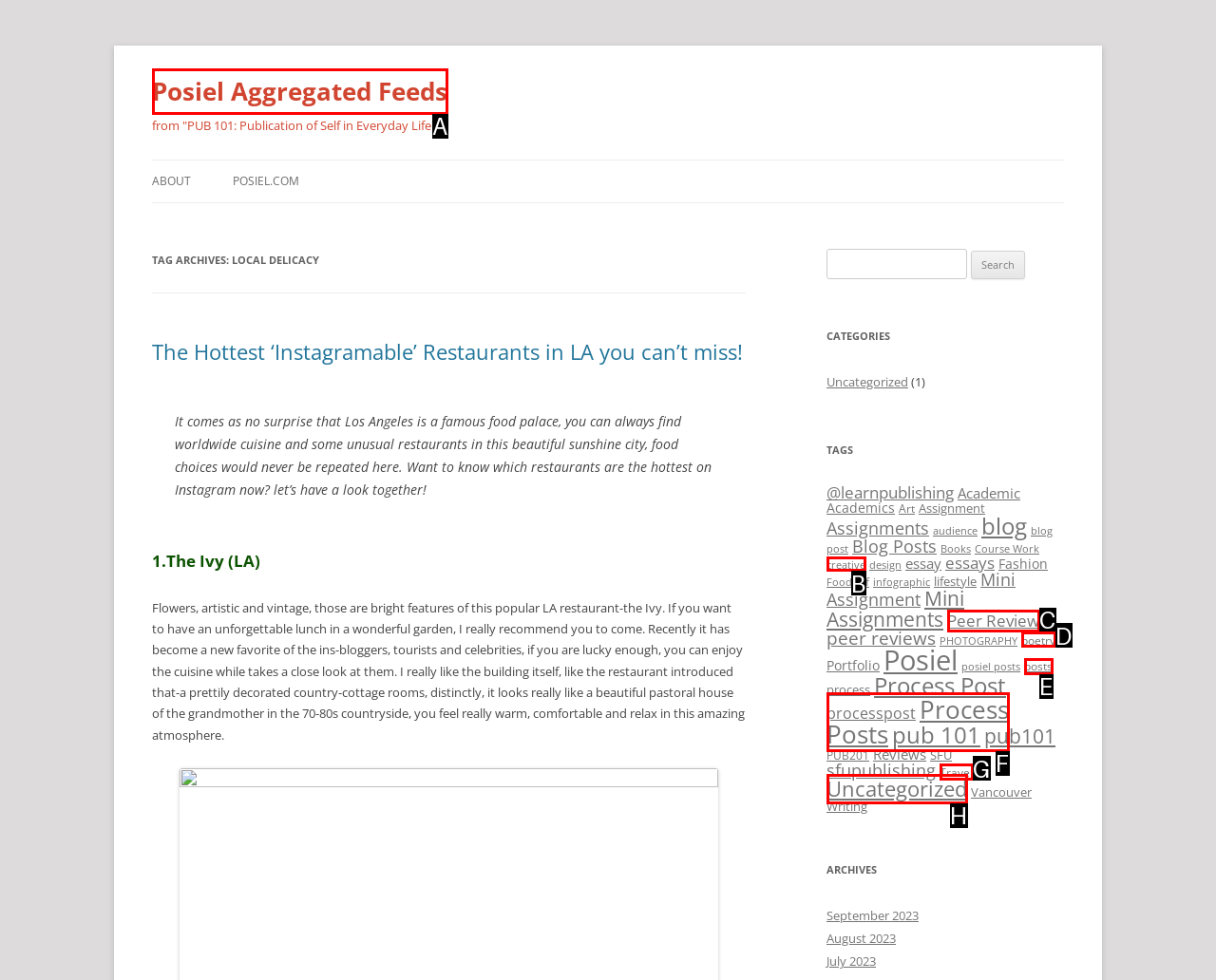Based on the description: creative, find the HTML element that matches it. Provide your answer as the letter of the chosen option.

B